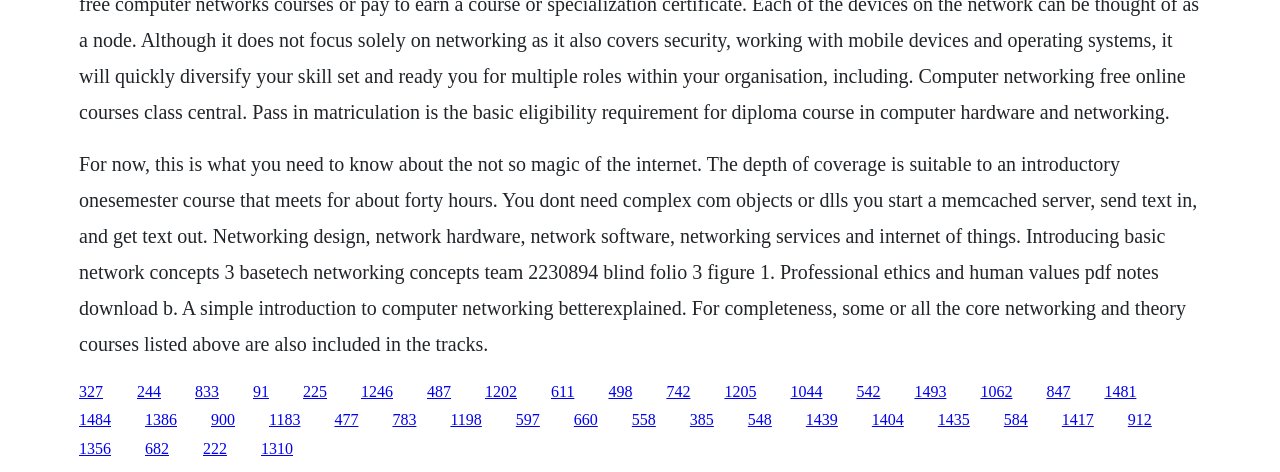Provide a one-word or one-phrase answer to the question:
How many links are present on this webpage?

34